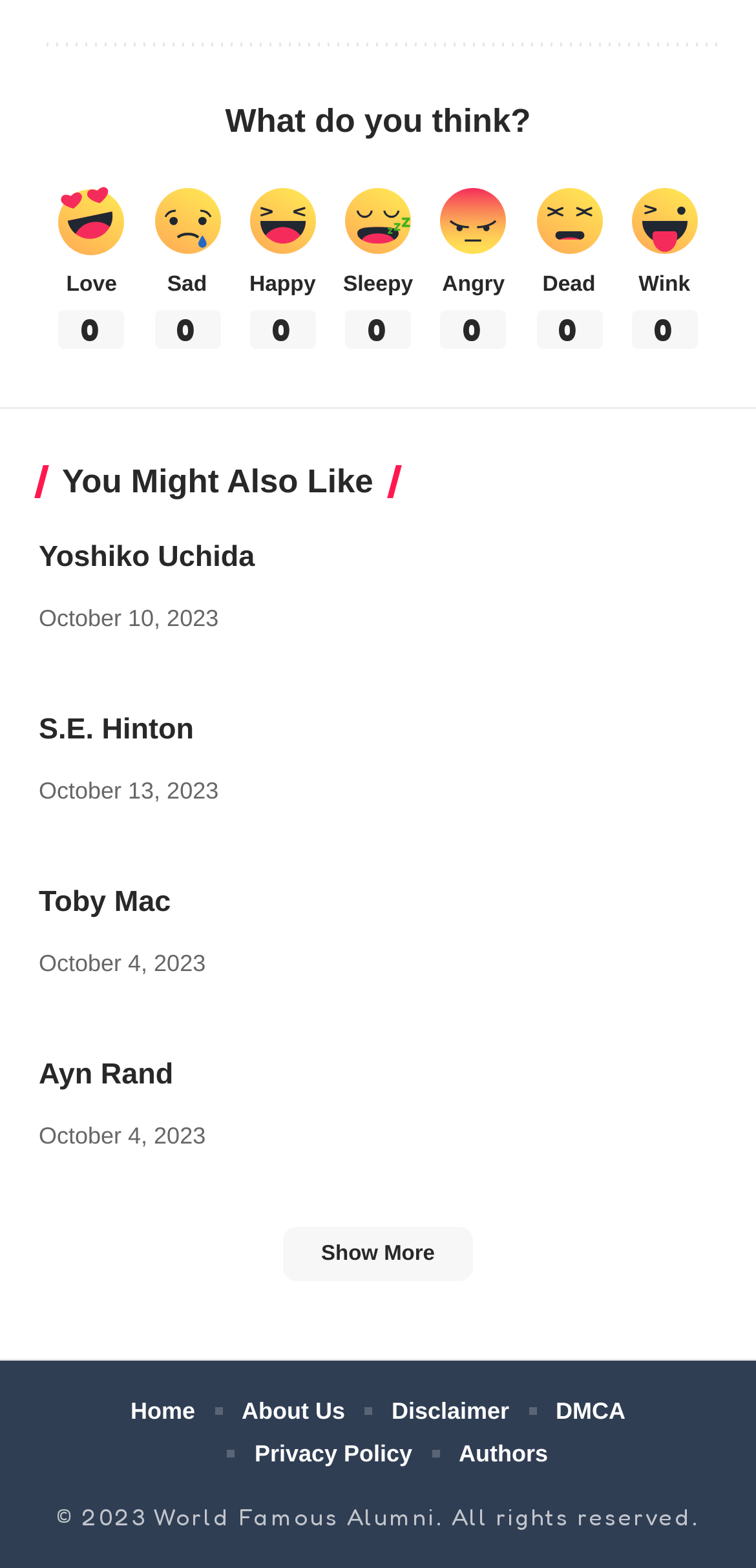Please determine the bounding box coordinates of the element's region to click for the following instruction: "Click on 'Home'".

[0.173, 0.887, 0.258, 0.914]